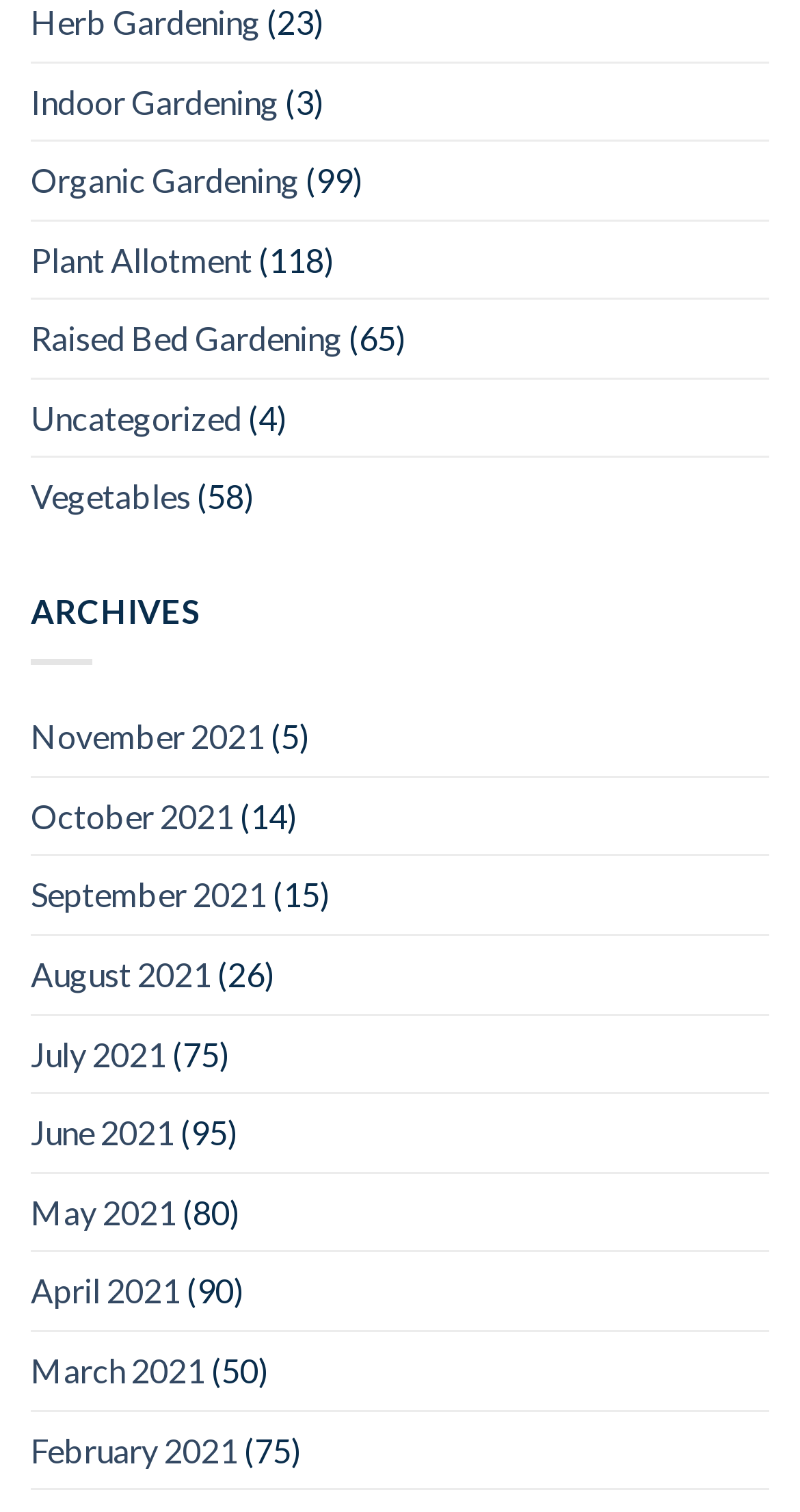How many categories are listed?
Refer to the image and provide a concise answer in one word or phrase.

7